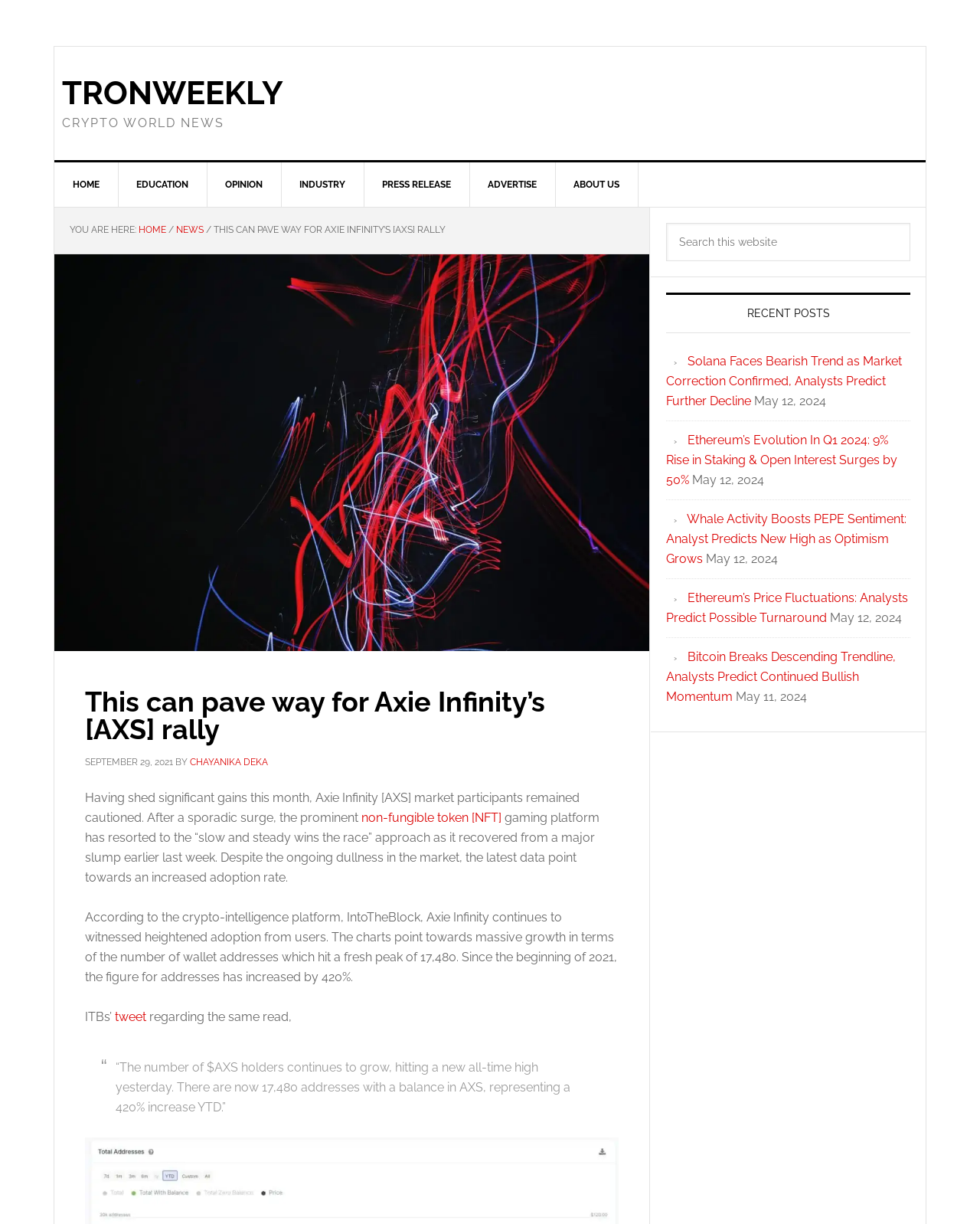Identify the bounding box for the UI element that is described as follows: "https://doi.org/10.1080/13621718.2022.2115664".

None